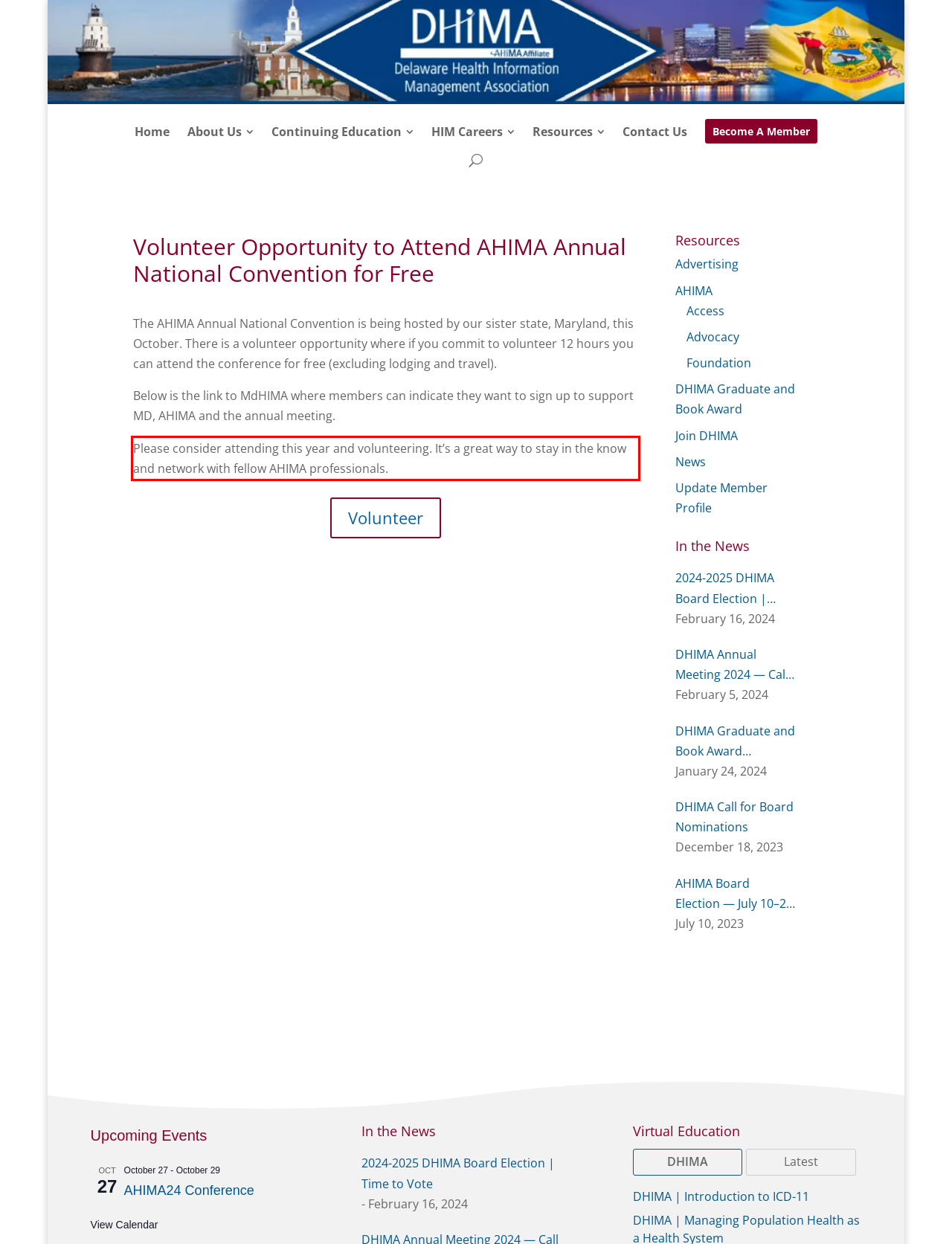You are provided with a webpage screenshot that includes a red rectangle bounding box. Extract the text content from within the bounding box using OCR.

Please consider attending this year and volunteering. It’s a great way to stay in the know and network with fellow AHIMA professionals.